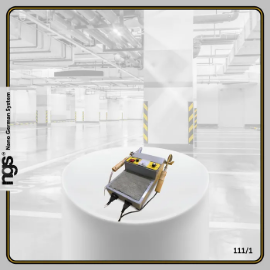Utilize the details in the image to give a detailed response to the question: What is the product number of the machine?

The product number '111/1' is subtly included in the image, indicating its catalog entry, which suggests that the machine is part of a collection showcasing NGS shoe manufacturing equipment.